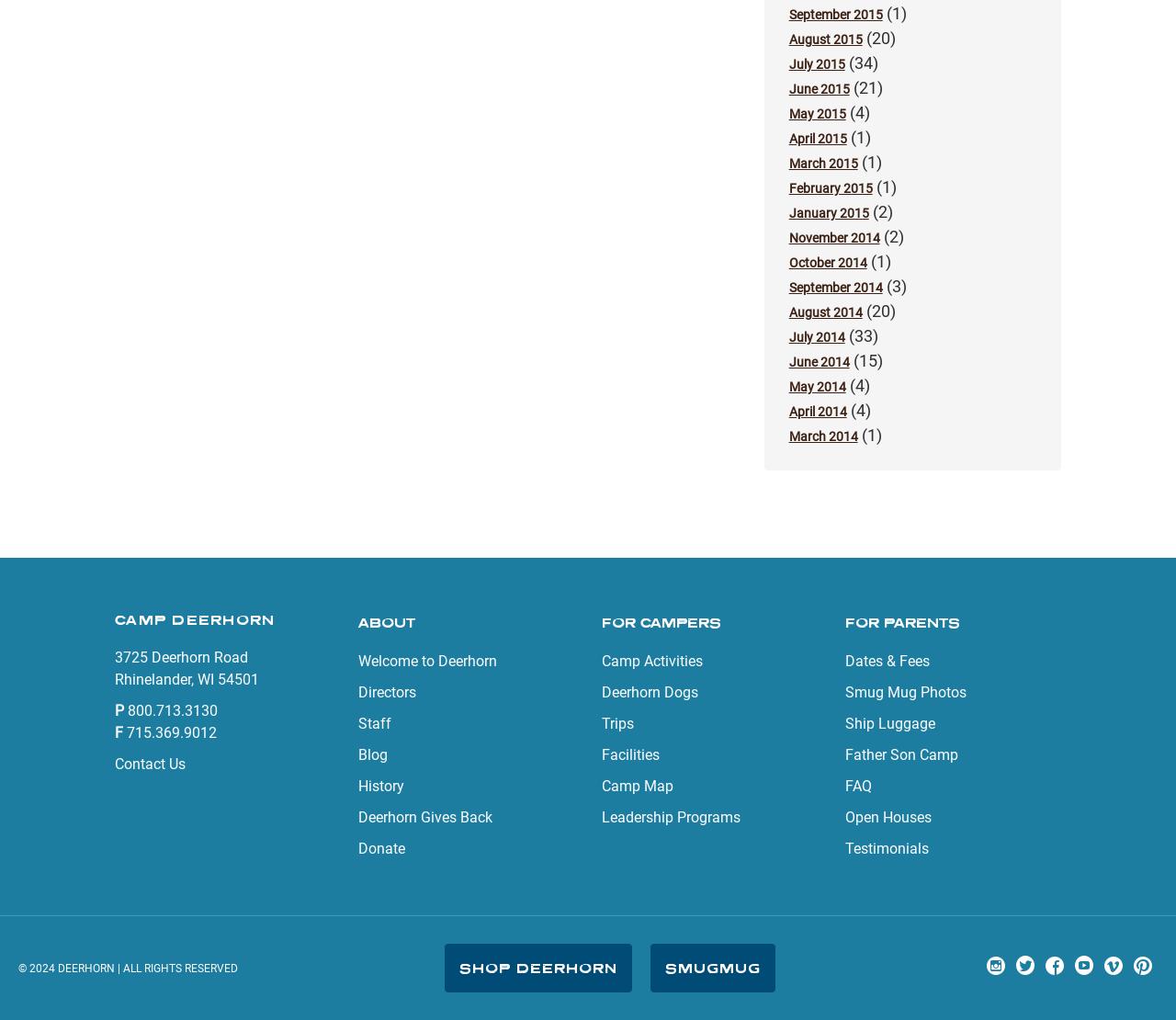How many links are there in the 'FOR CAMPERS' section?
Please provide a single word or phrase answer based on the image.

7